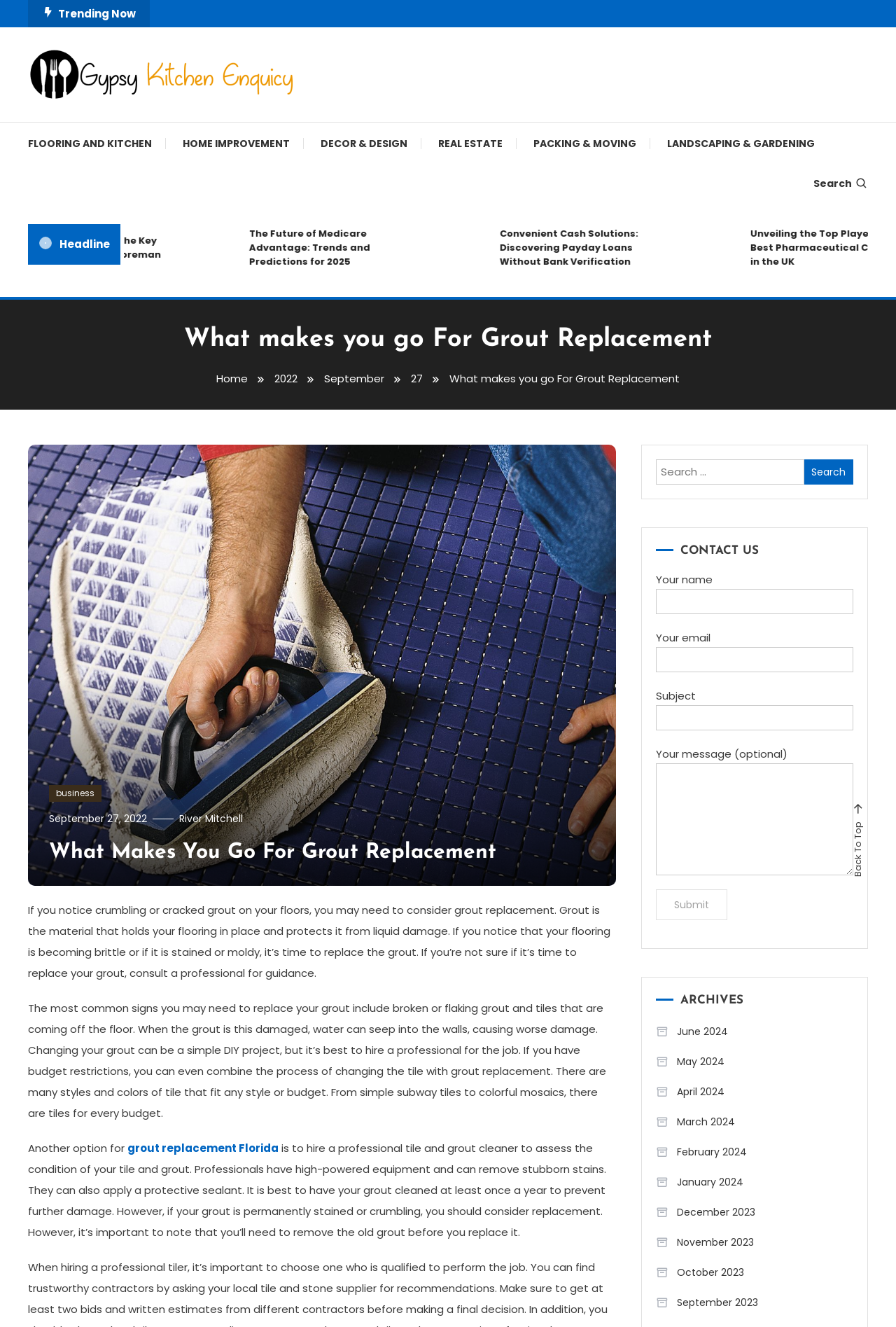Indicate the bounding box coordinates of the element that must be clicked to execute the instruction: "Read the article about grout replacement". The coordinates should be given as four float numbers between 0 and 1, i.e., [left, top, right, bottom].

[0.031, 0.68, 0.681, 0.739]